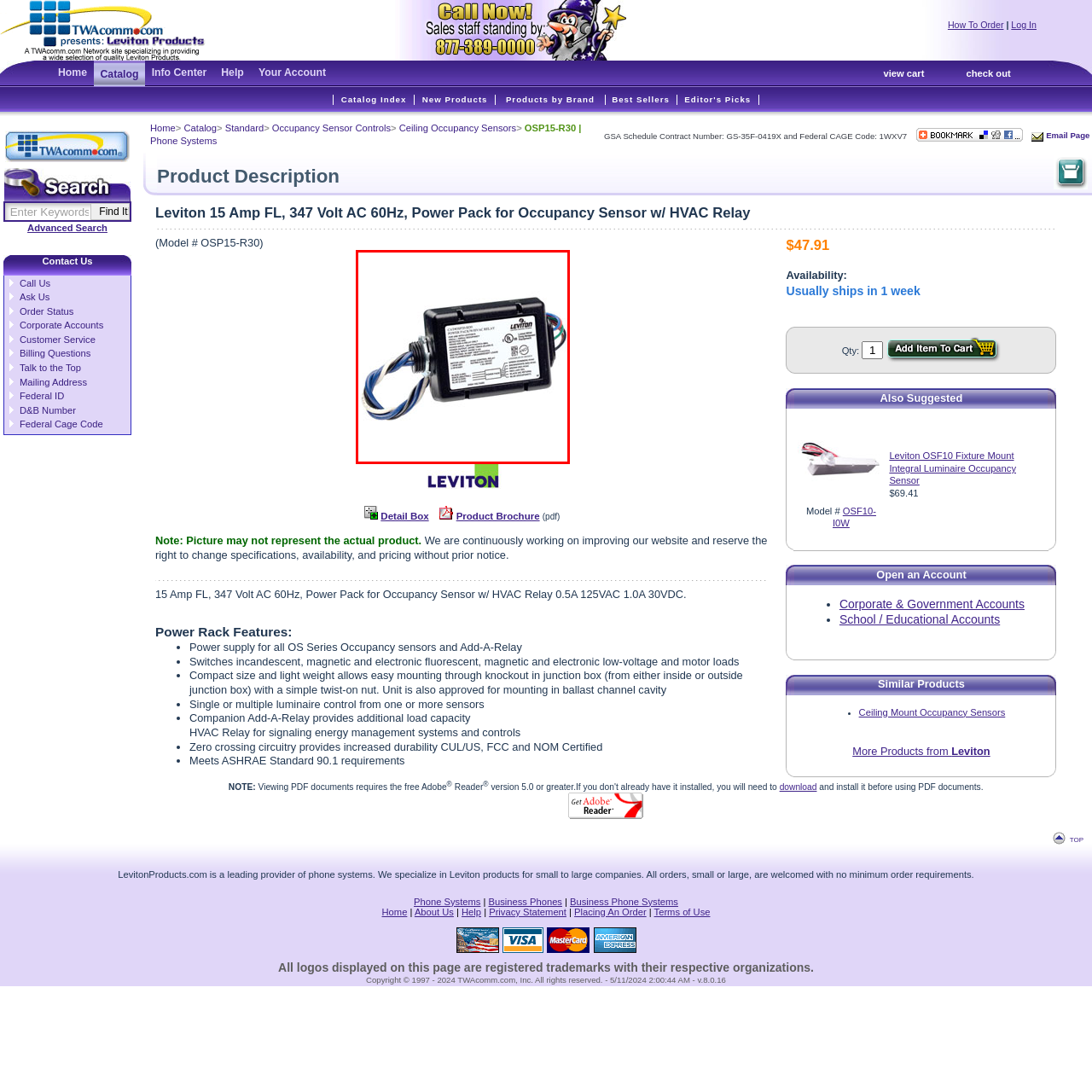Describe in detail what is depicted in the image enclosed by the red lines.

This image showcases a Leviton 15 Amp, 347 Volt AC 60Hz Power Pack, specifically designed for use with occupancy sensors. The power pack features a compact design with various wire leads protruding, indicating its functionality for connecting to different lighting systems. The intricate labeling on the unit provides essential specifications and guidelines for installation and usage. This model is ideal for applications involving HVAC relays, enhancing energy efficiency by controlling lighting based on occupancy. The product is part of Leviton's extensive range of occupancy sensor solutions, ensuring reliable performance in both residential and commercial settings.